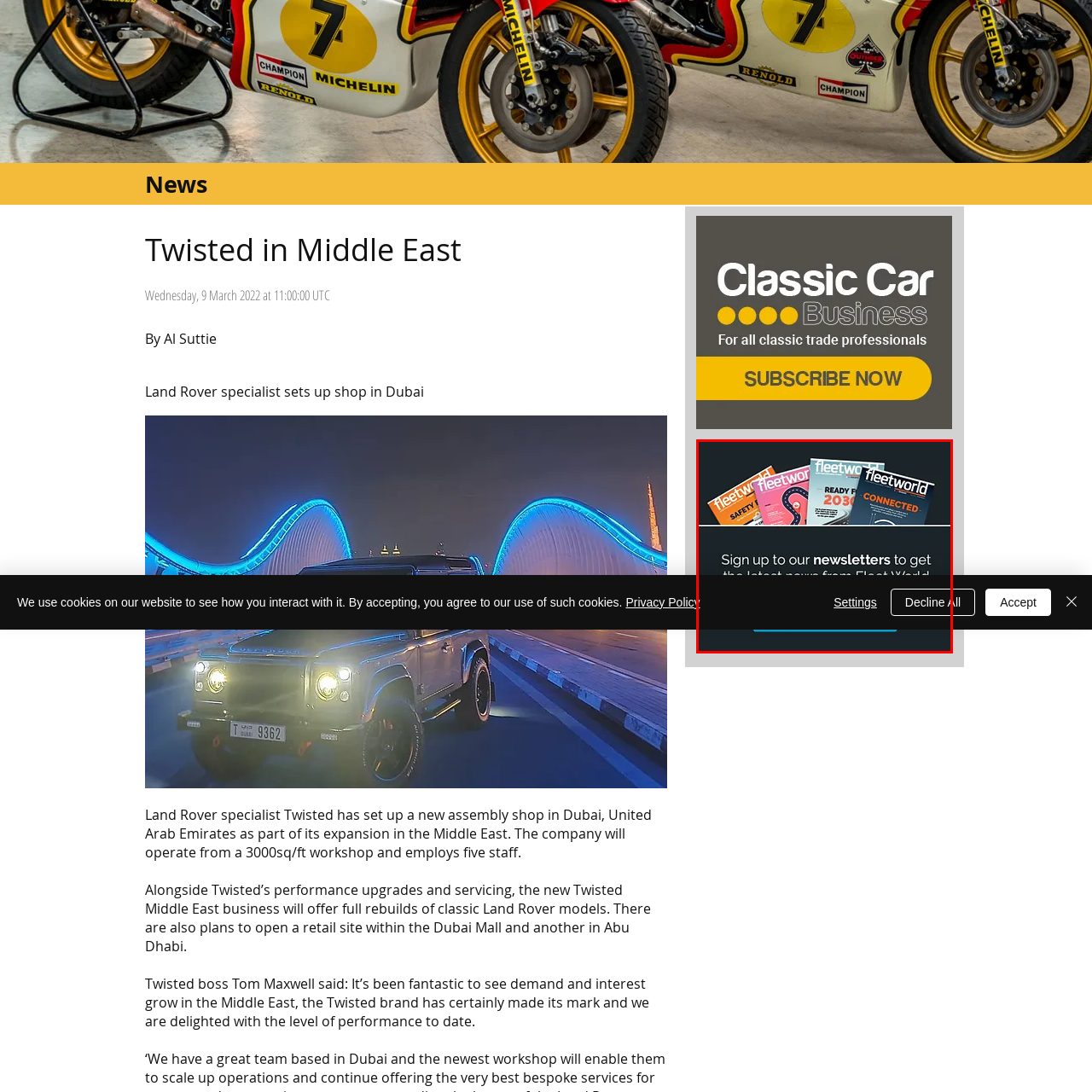What is the purpose of the call-to-action?
Inspect the highlighted part of the image and provide a single word or phrase as your answer.

to sign up for newsletters